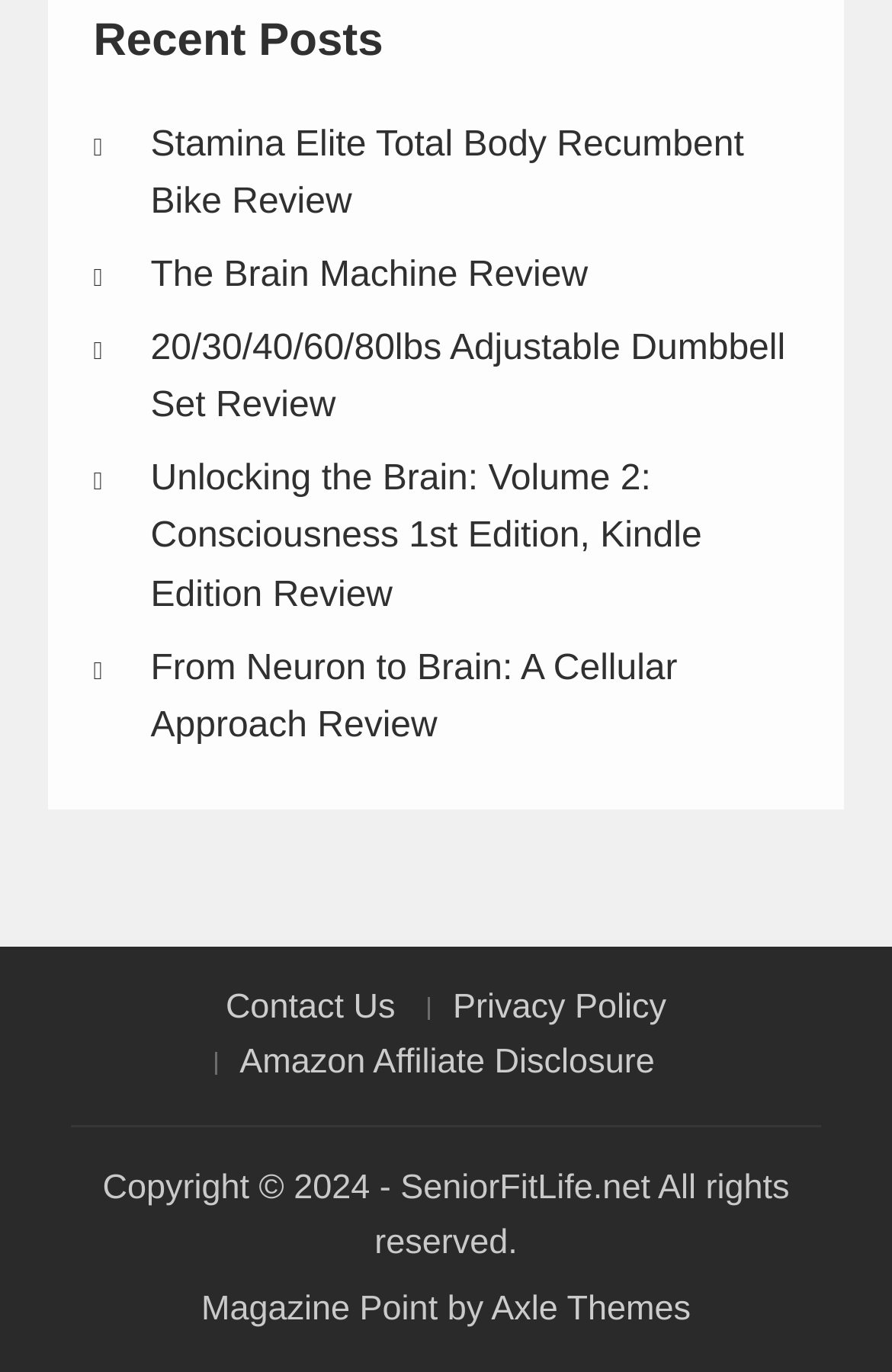Please specify the coordinates of the bounding box for the element that should be clicked to carry out this instruction: "visit Axle Themes". The coordinates must be four float numbers between 0 and 1, formatted as [left, top, right, bottom].

[0.551, 0.94, 0.774, 0.968]